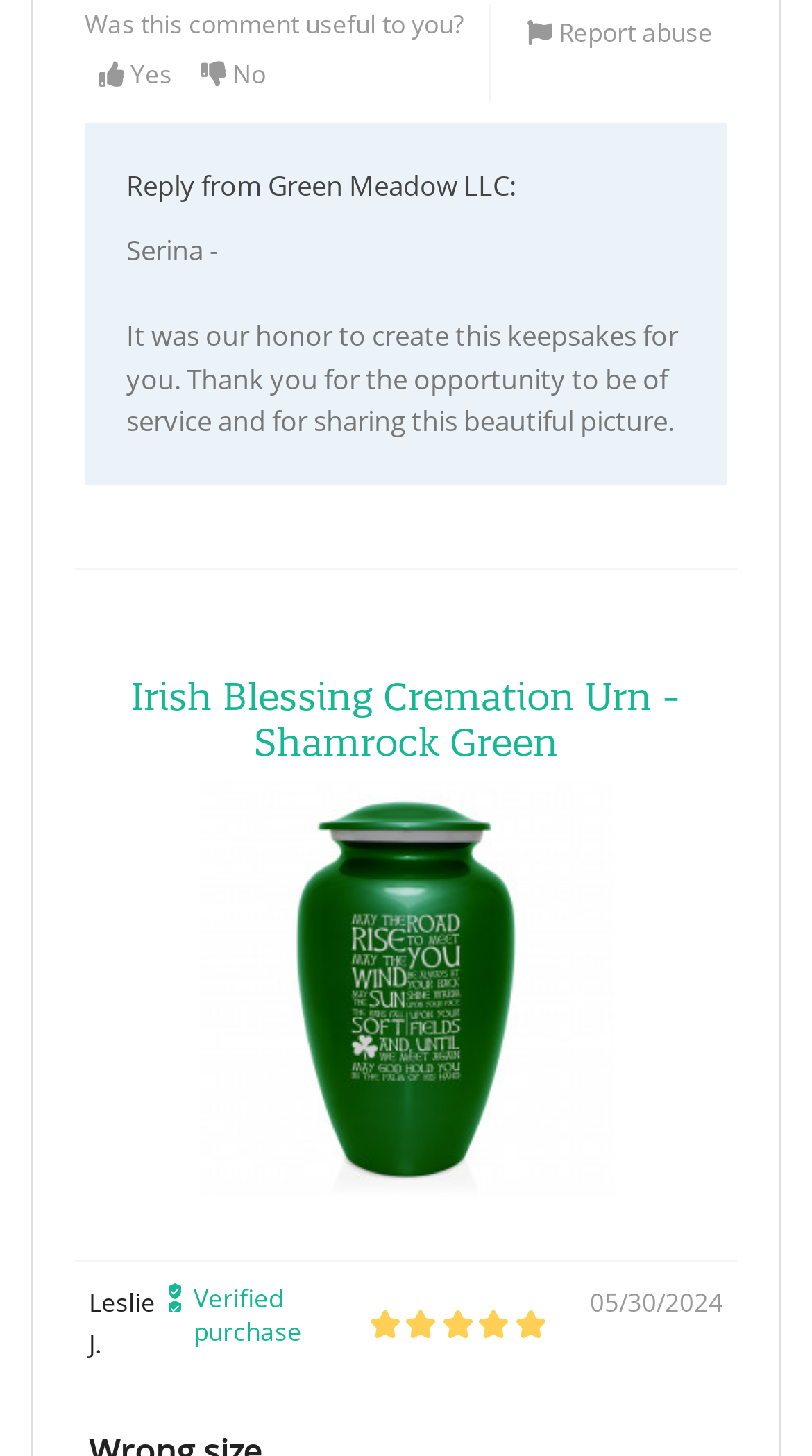Identify the bounding box for the UI element described as: "Yes". The coordinates should be four float numbers between 0 and 1, i.e., [left, top, right, bottom].

[0.104, 0.031, 0.23, 0.07]